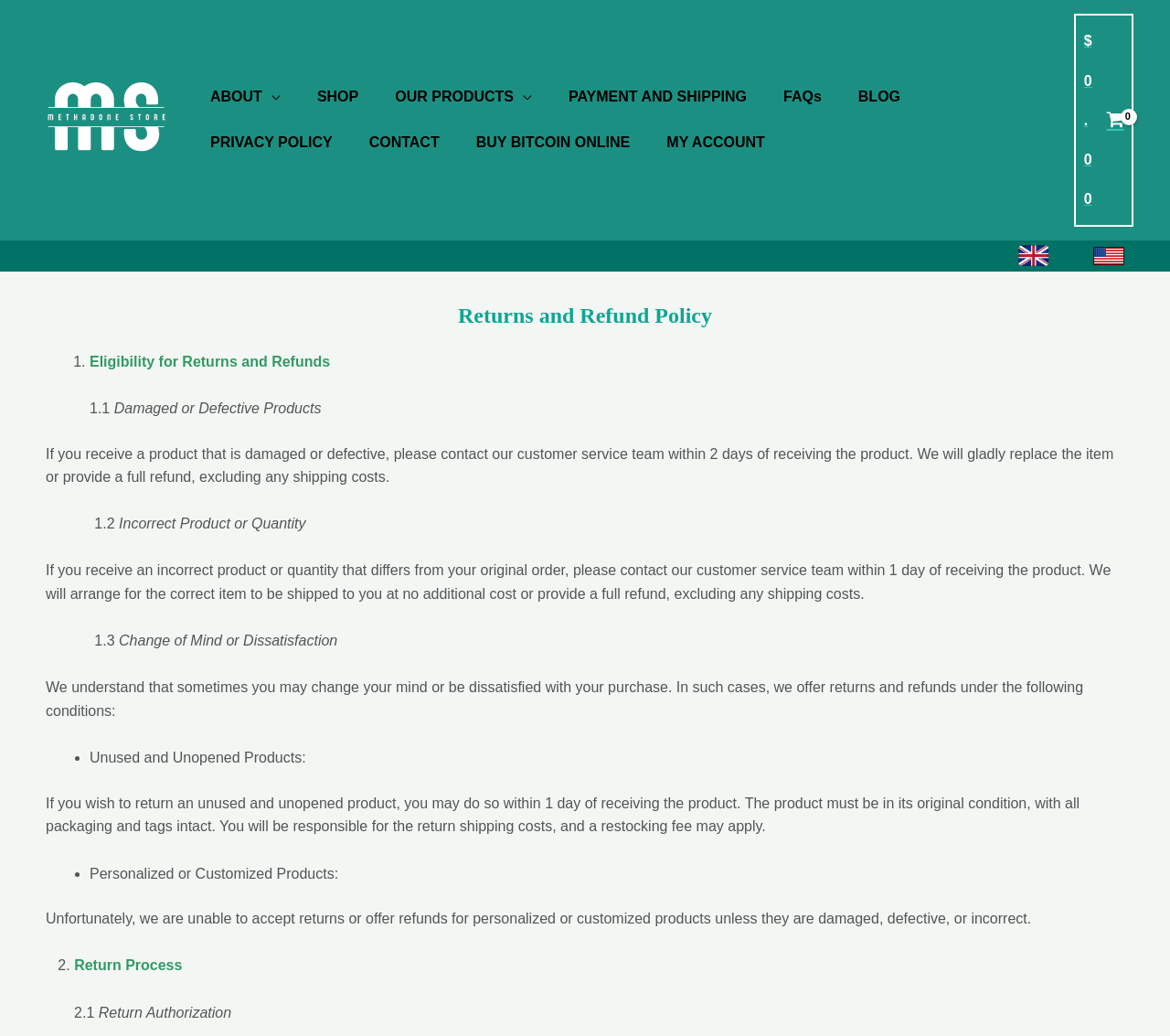Using the provided description BLOG, find the bounding box coordinates for the UI element. Provide the coordinates in (top-left x, top-left y, bottom-right x, bottom-right y) format, ensuring all values are between 0 and 1.

[0.718, 0.072, 0.785, 0.116]